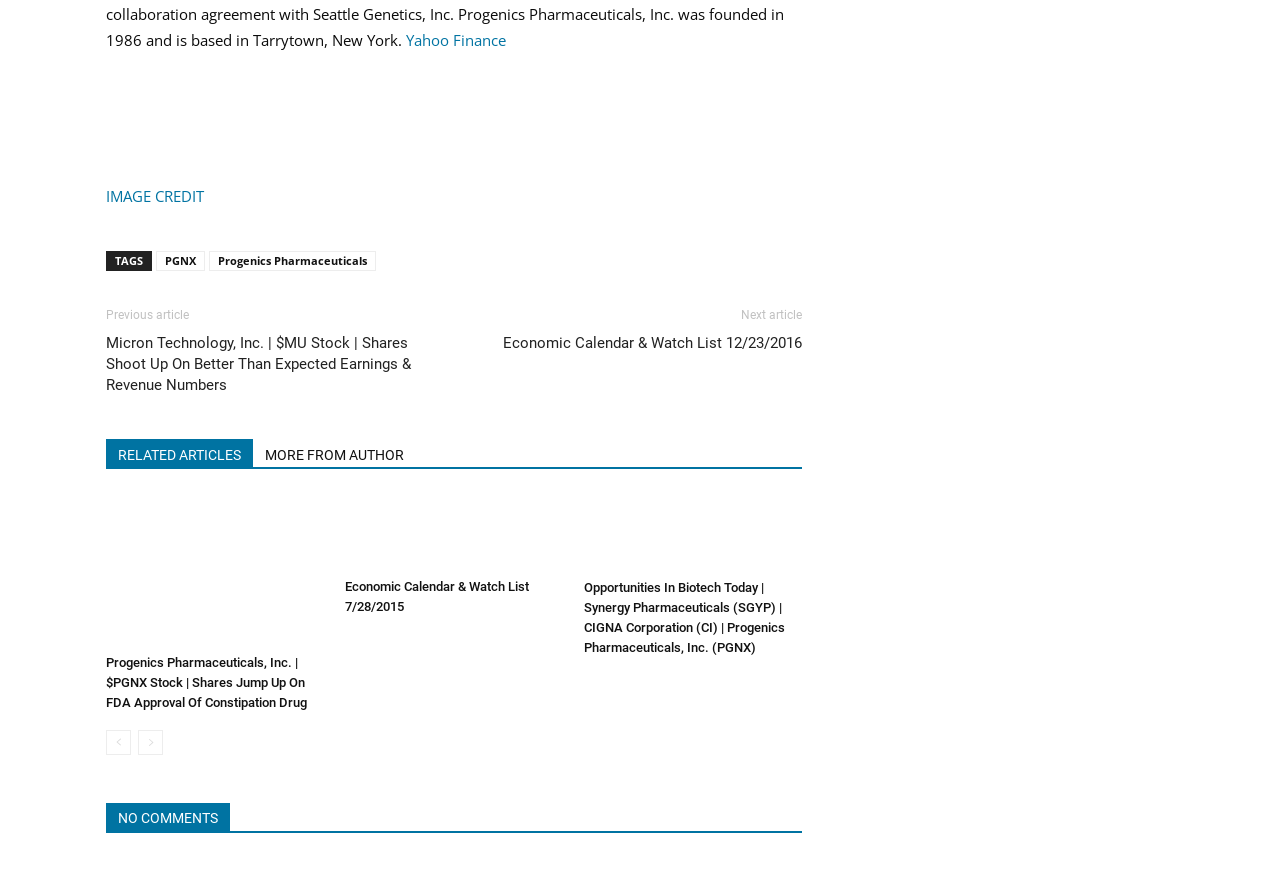Pinpoint the bounding box coordinates for the area that should be clicked to perform the following instruction: "Visit 'WHEN HIGH END BRANDS OFFER HORRIBLE CUSTOMER SERIVCE AND QUALITY'".

None